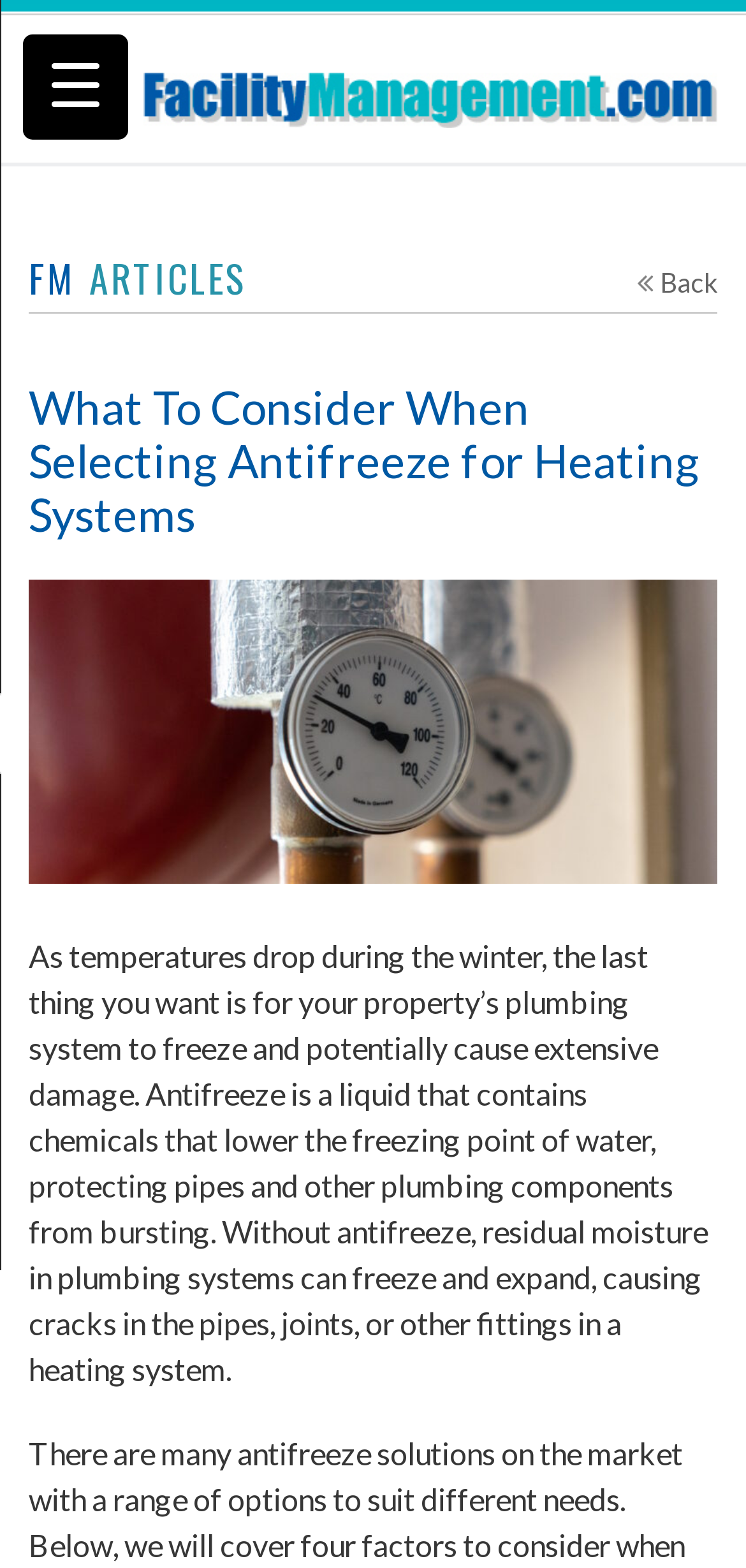Please specify the bounding box coordinates in the format (top-left x, top-left y, bottom-right x, bottom-right y), with all values as floating point numbers between 0 and 1. Identify the bounding box of the UI element described by: parent_node: Back aria-label="Menu Trigger"

[0.03, 0.022, 0.171, 0.089]